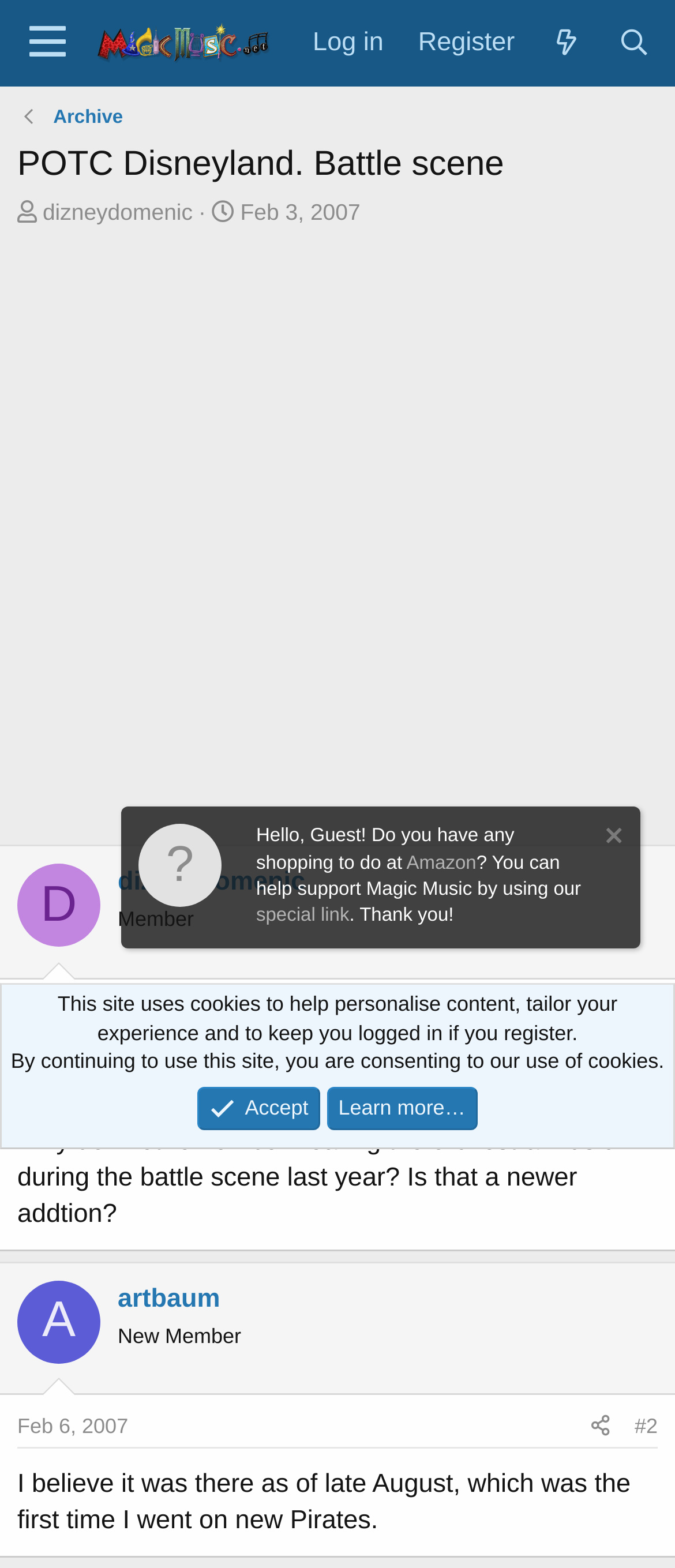Please locate the bounding box coordinates for the element that should be clicked to achieve the following instruction: "Log in to the website". Ensure the coordinates are given as four float numbers between 0 and 1, i.e., [left, top, right, bottom].

[0.438, 0.006, 0.594, 0.047]